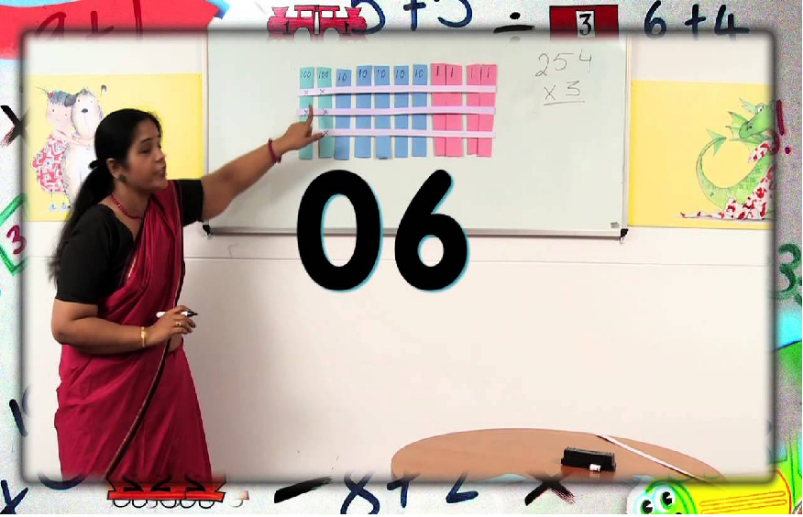Provide a thorough description of the contents of the image.

In this engaging educational scene, a teacher dressed in a traditional red sari is actively instructing a classroom of young learners. She stands in front of a whiteboard displaying a numerical problem, specifically "254 x 3," while pointing to a colorful chart that features blocks labeled with quantities, aiding in the visualization of the multiplication process. The large number "06" prominently overlays the image, possibly indicating a lesson number or the current topic's identifier. Vibrantly decorated walls in the background show playful illustrations, contributing to a lively and welcoming learning environment. The classroom setup includes a wooden table with a marker, suggesting a hands-on approach to teaching math activities designed to boost children's math skills.